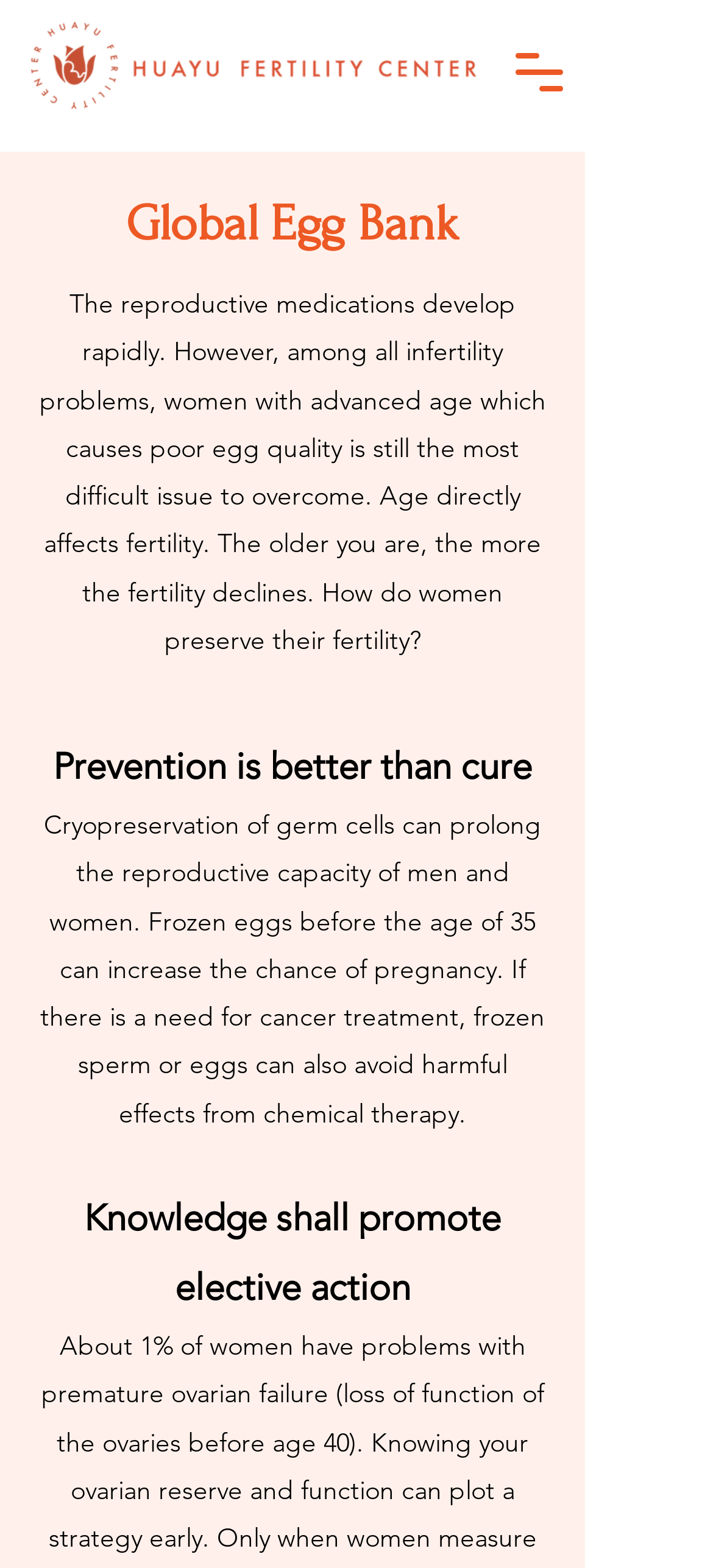What is the effect of age on fertility?
Look at the image and answer the question using a single word or phrase.

Fertility declines